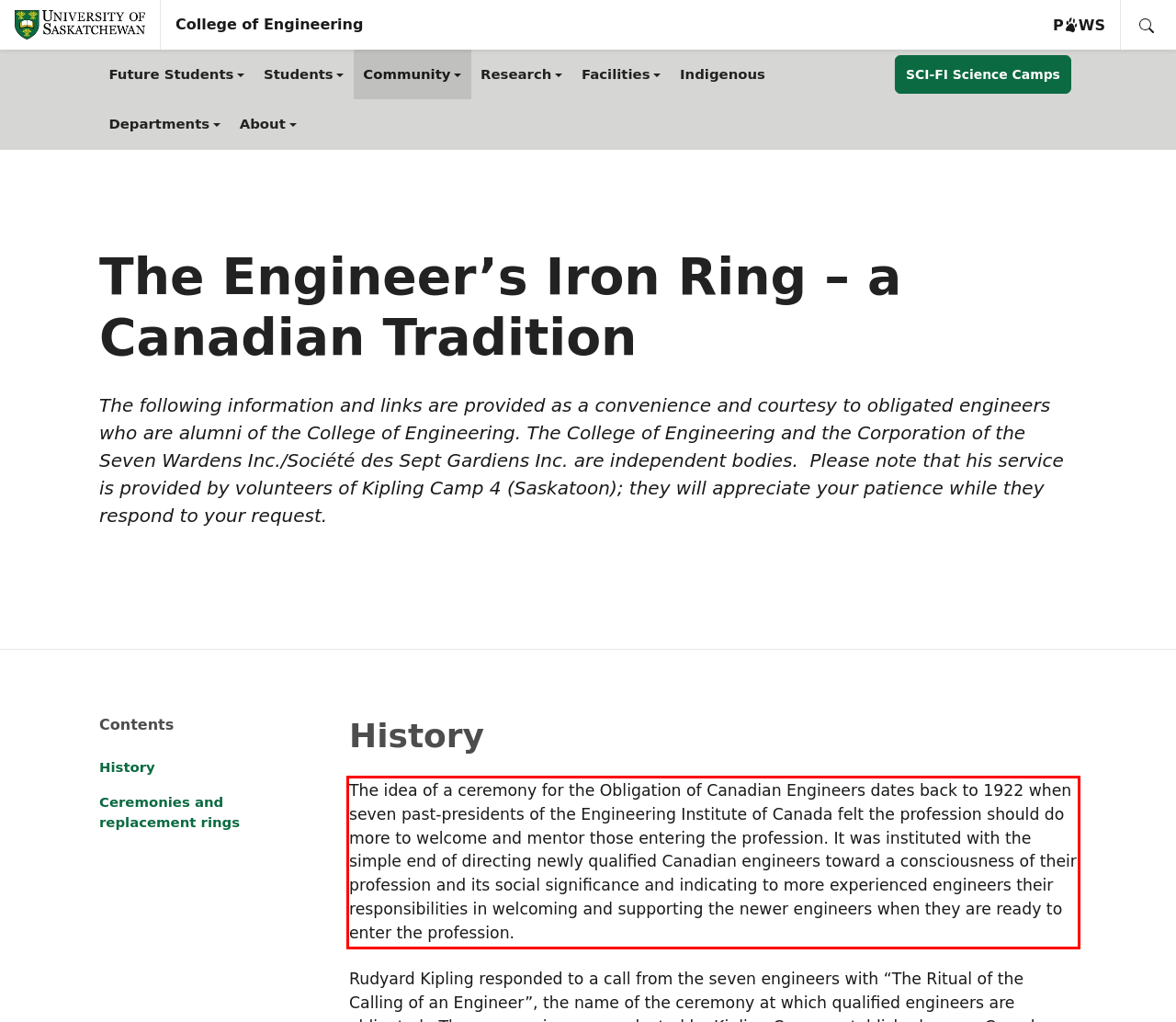Please take the screenshot of the webpage, find the red bounding box, and generate the text content that is within this red bounding box.

The idea of a ceremony for the Obligation of Canadian Engineers dates back to 1922 when seven past-presidents of the Engineering Institute of Canada felt the profession should do more to welcome and mentor those entering the profession. It was instituted with the simple end of directing newly qualified Canadian engineers toward a consciousness of their profession and its social significance and indicating to more experienced engineers their responsibilities in welcoming and supporting the newer engineers when they are ready to enter the profession.